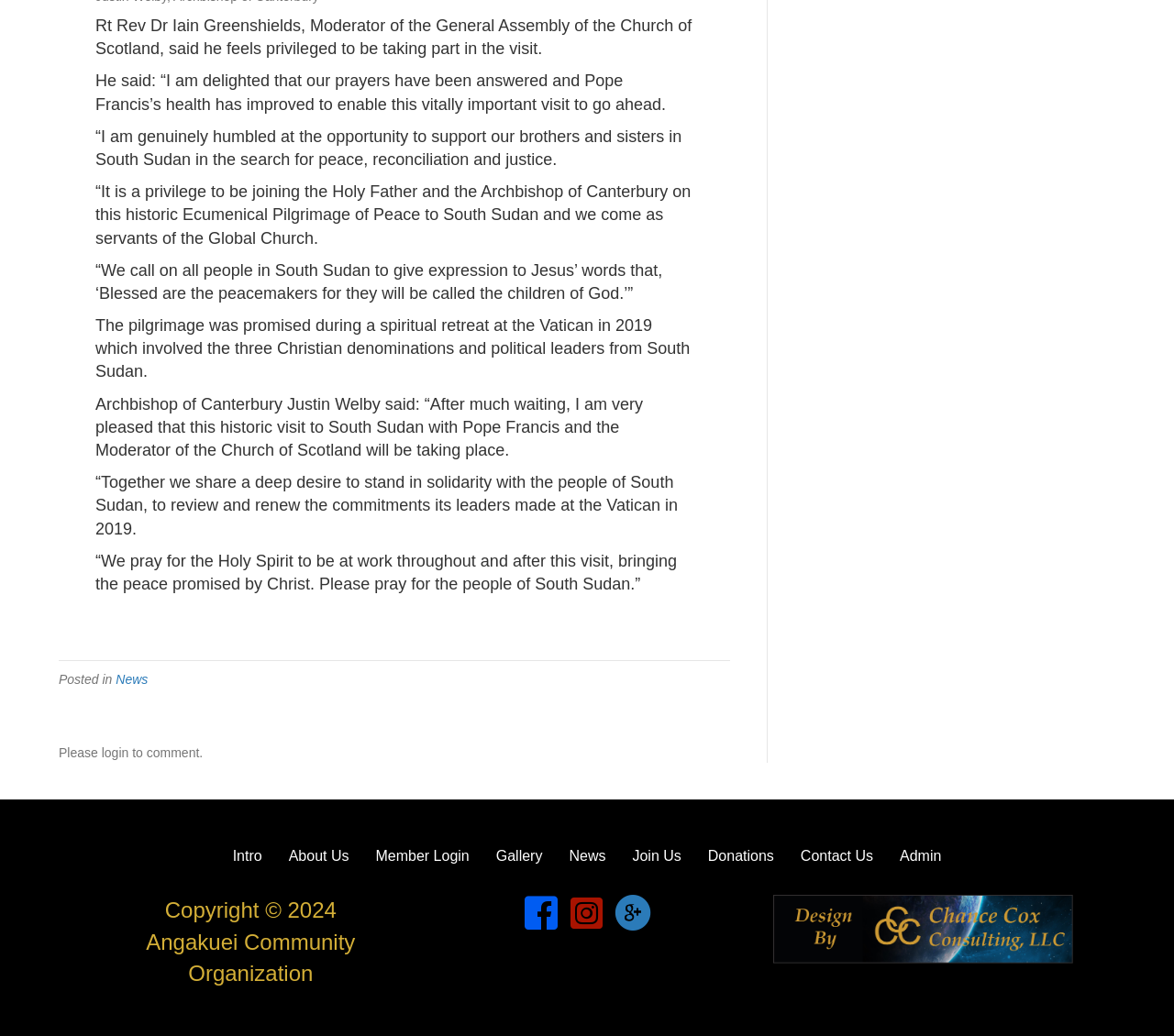Based on the image, please respond to the question with as much detail as possible:
What is the topic of the pilgrimage mentioned in the article?

The answer can be found in the heading elements, which mention the pilgrimage to South Sudan and the desire for peace, reconciliation, and justice in the country.